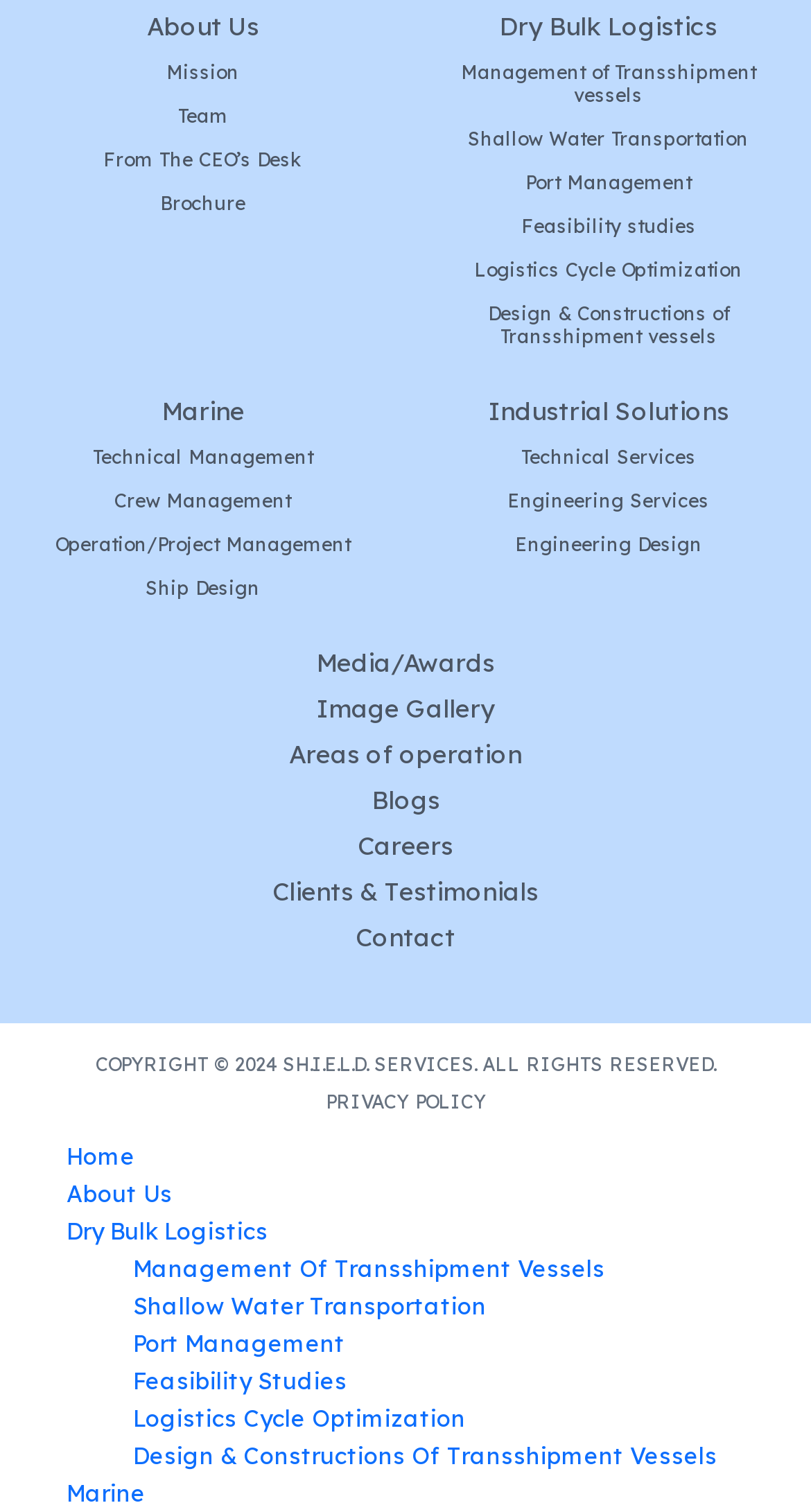Pinpoint the bounding box coordinates of the element that must be clicked to accomplish the following instruction: "Read From The CEO’s Desk". The coordinates should be in the format of four float numbers between 0 and 1, i.e., [left, top, right, bottom].

[0.127, 0.098, 0.373, 0.113]